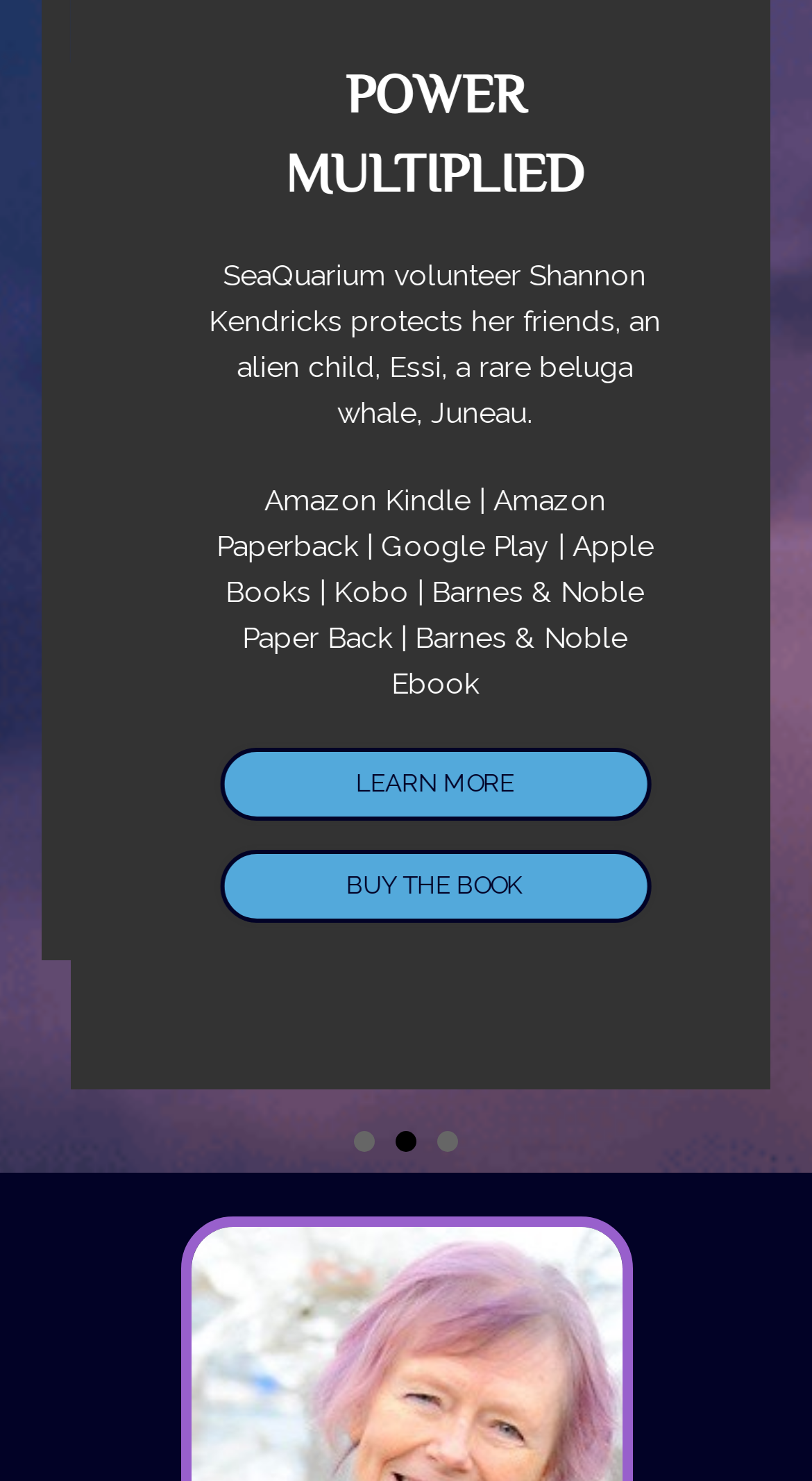Please provide the bounding box coordinates for the element that needs to be clicked to perform the following instruction: "Go to Amazon Kindle". The coordinates should be given as four float numbers between 0 and 1, i.e., [left, top, right, bottom].

[0.29, 0.327, 0.544, 0.349]